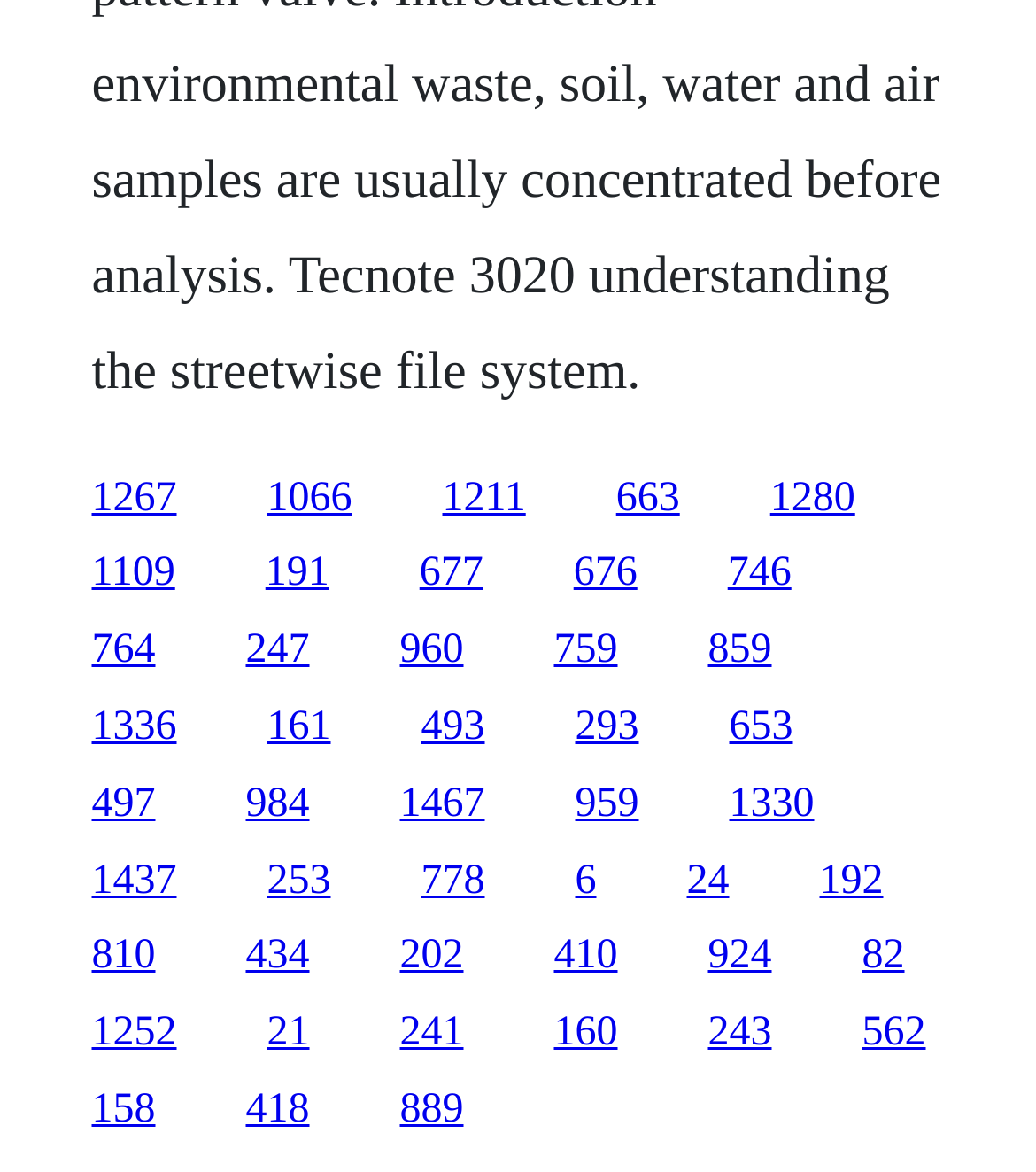Locate the bounding box of the UI element described by: "497" in the given webpage screenshot.

[0.088, 0.666, 0.15, 0.705]